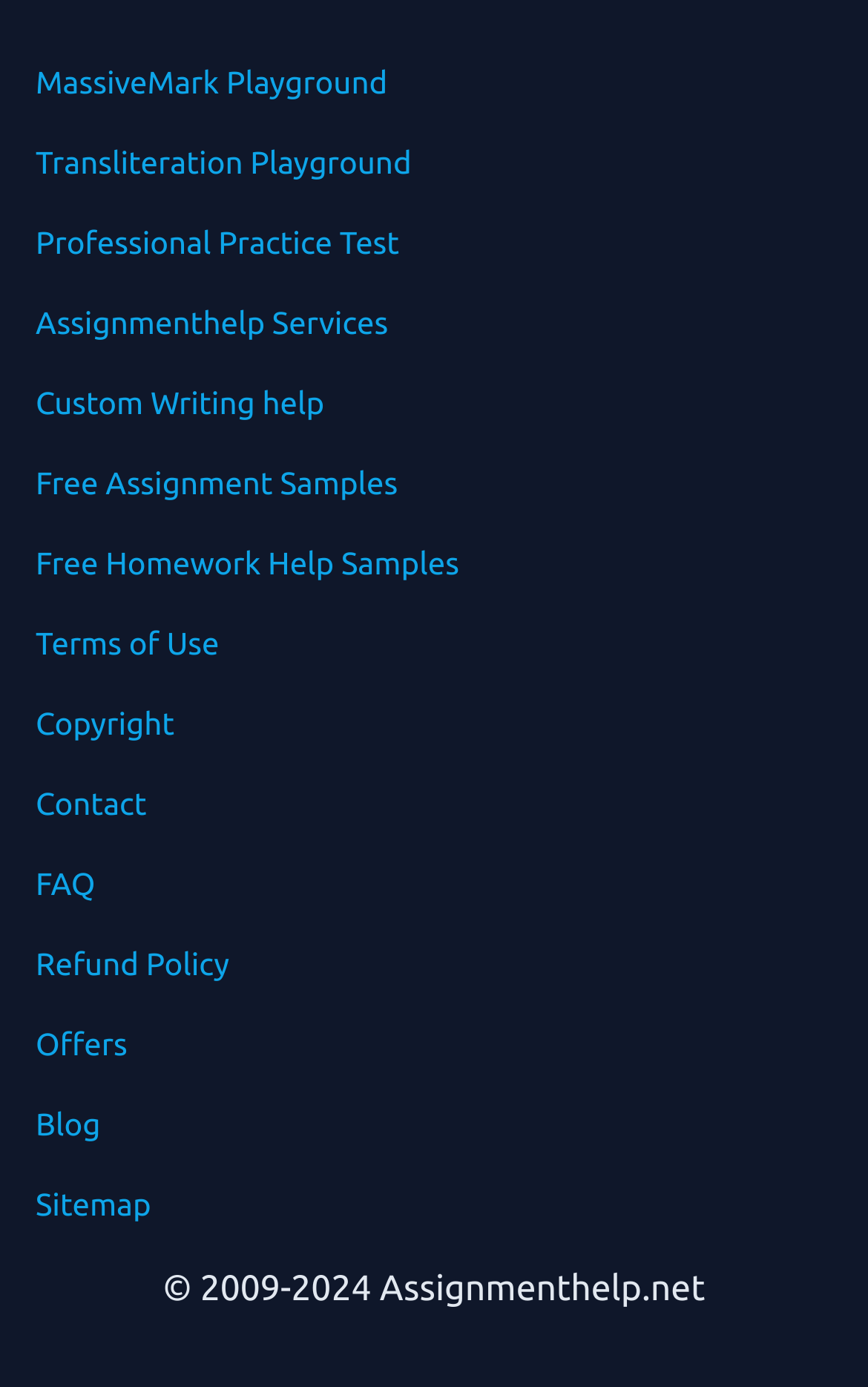Determine the bounding box coordinates of the section to be clicked to follow the instruction: "contact the website". The coordinates should be given as four float numbers between 0 and 1, formatted as [left, top, right, bottom].

[0.041, 0.566, 0.169, 0.592]